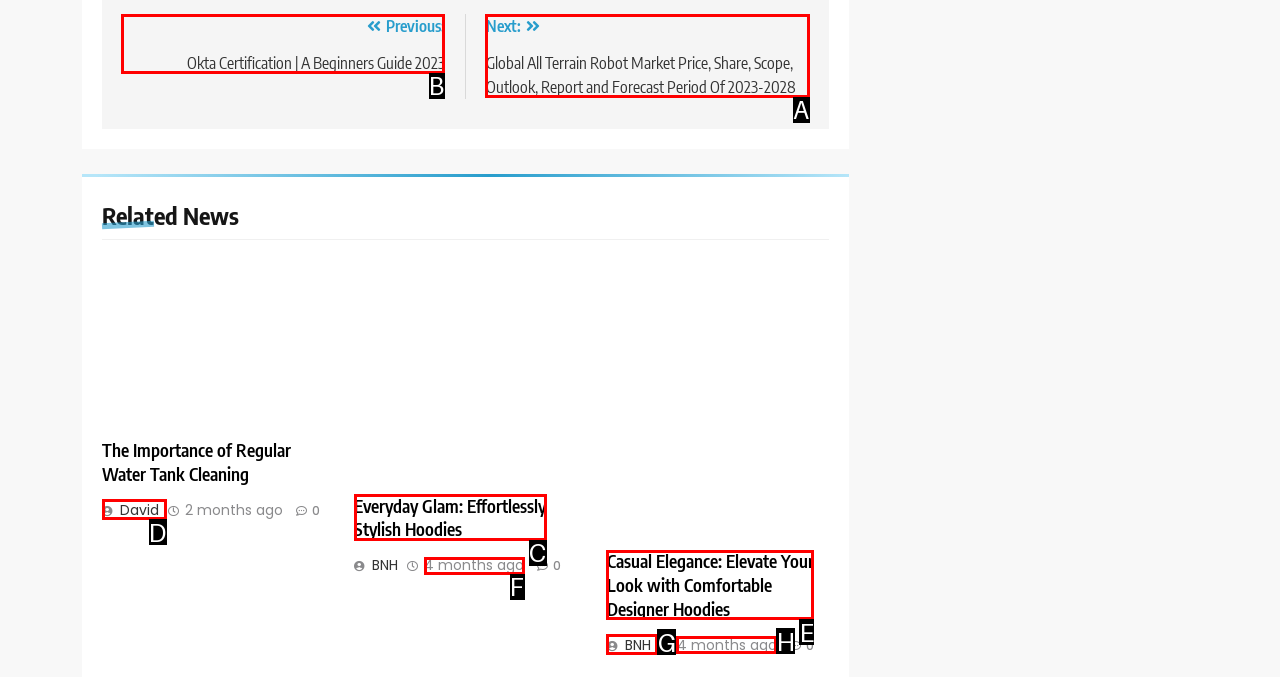Which option should you click on to fulfill this task: Go to previous post? Answer with the letter of the correct choice.

B